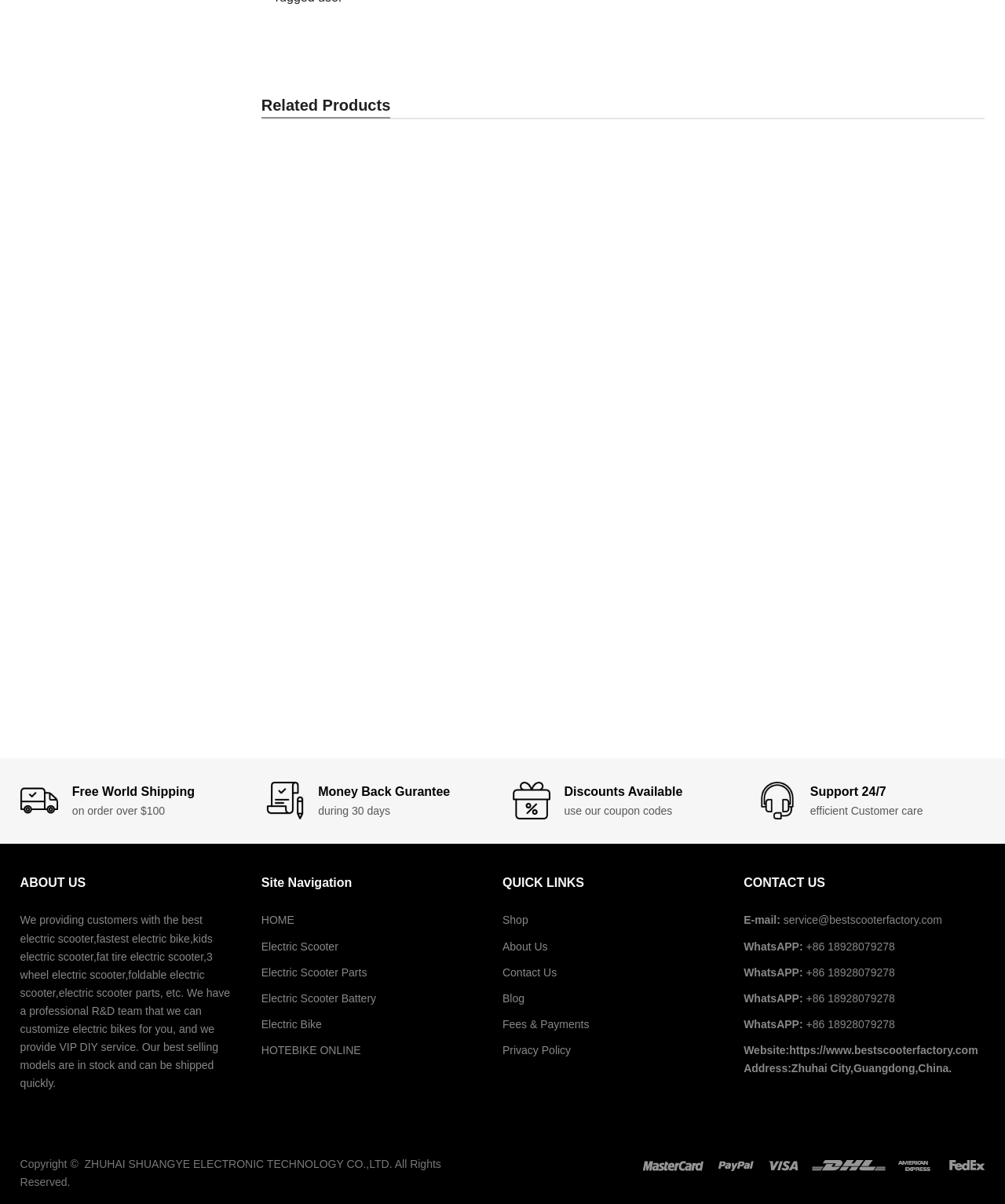Locate the bounding box of the UI element defined by this description: "ZHUHAI SHUANGYE ELECTRONIC TECHNOLOGY CO.,LTD.". The coordinates should be given as four float numbers between 0 and 1, formatted as [left, top, right, bottom].

[0.084, 0.962, 0.39, 0.972]